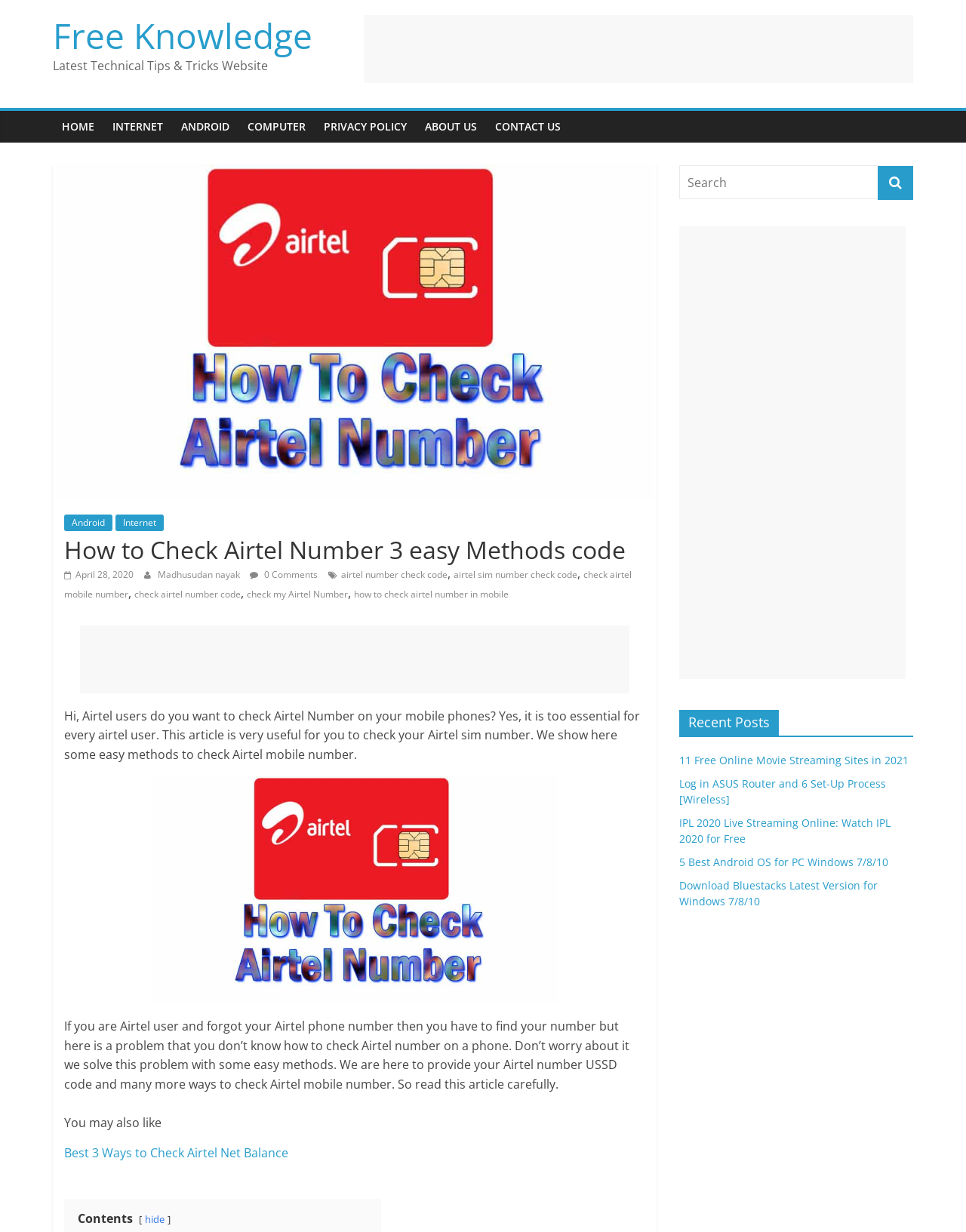What is the website's name?
Using the details from the image, give an elaborate explanation to answer the question.

The website's name is 'Free Knowledge' which is mentioned in the heading at the top of the webpage.